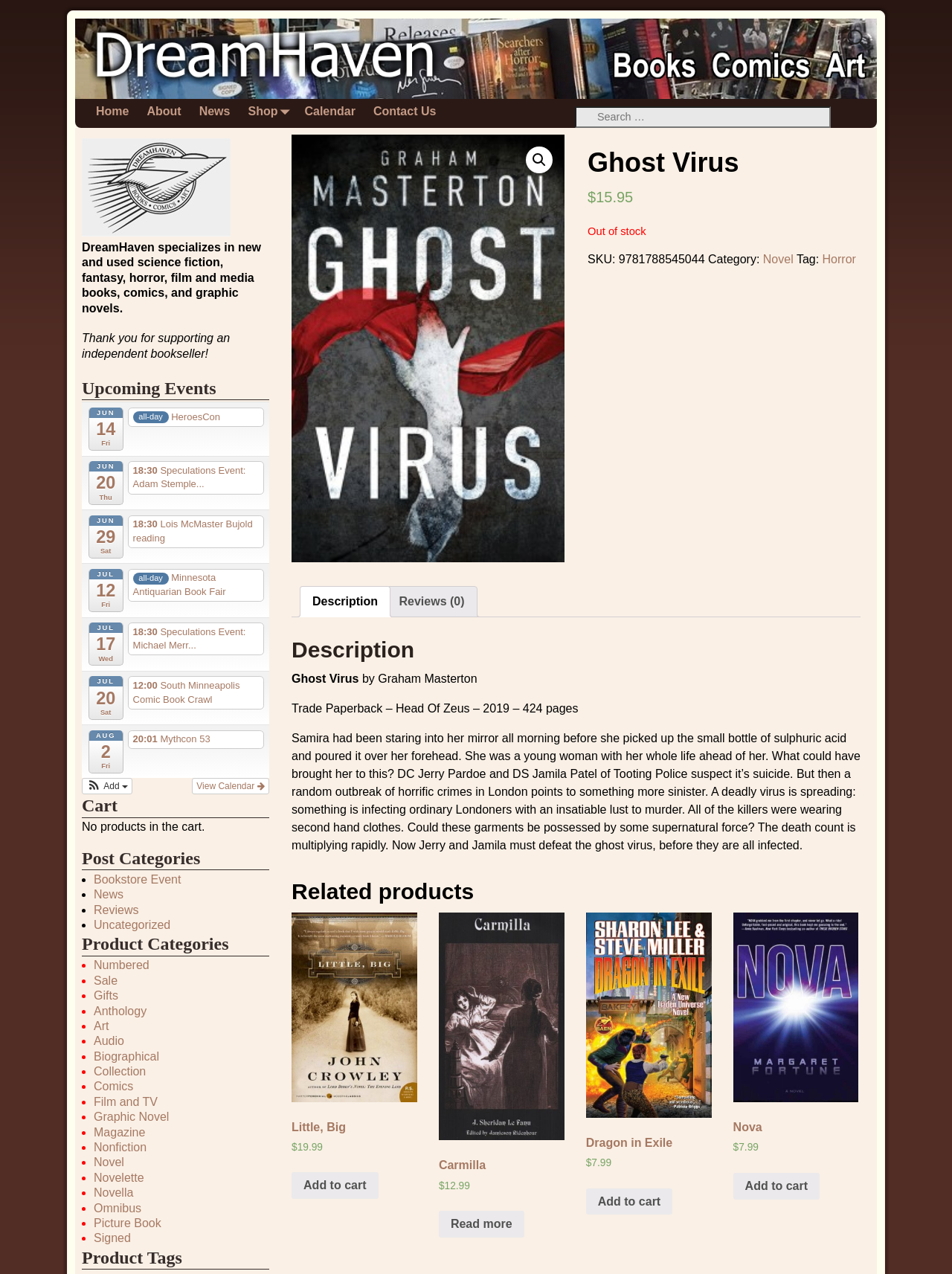What is the price of the book 'Ghost Virus'?
Answer the question with detailed information derived from the image.

The price of the book 'Ghost Virus' can be found in the product details section, where it is listed as '$15.95'.